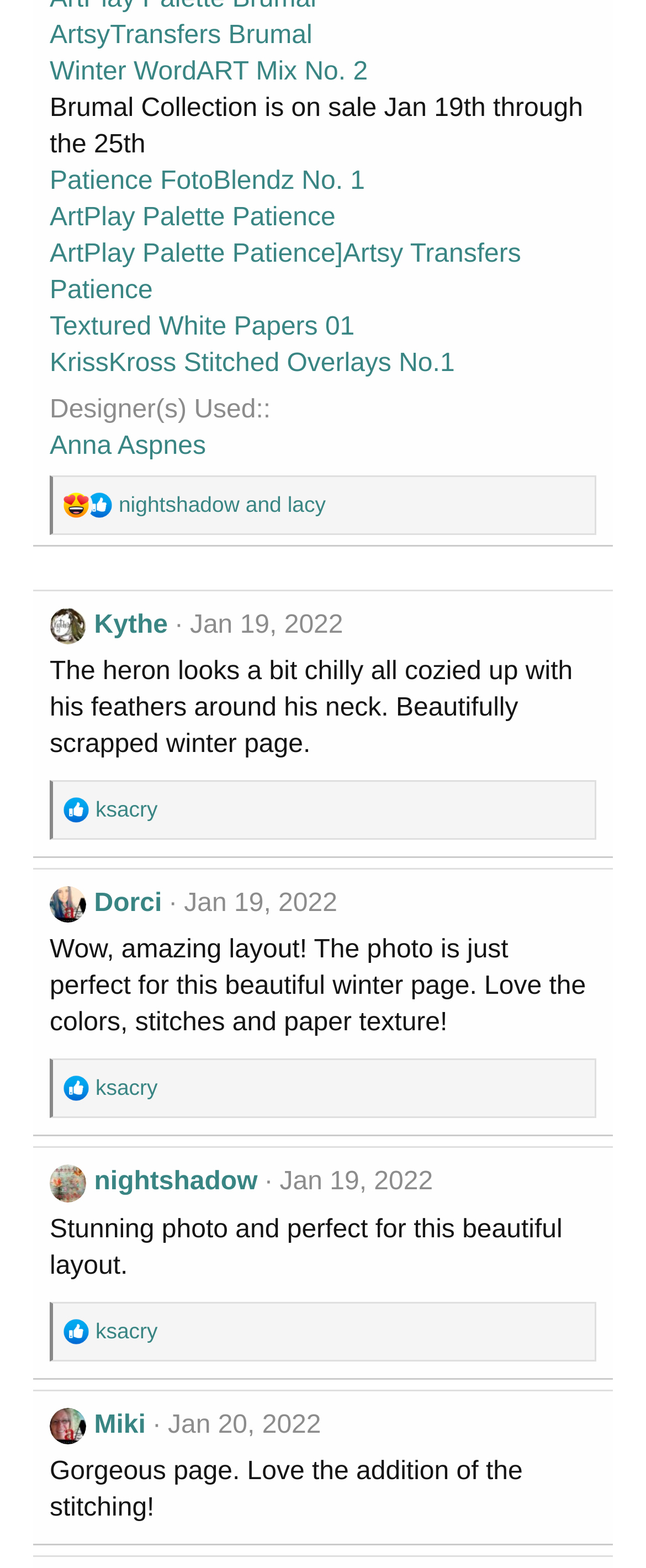Please locate the bounding box coordinates of the element that should be clicked to complete the given instruction: "Click on the link to nightshadow's profile".

[0.077, 0.743, 0.134, 0.767]